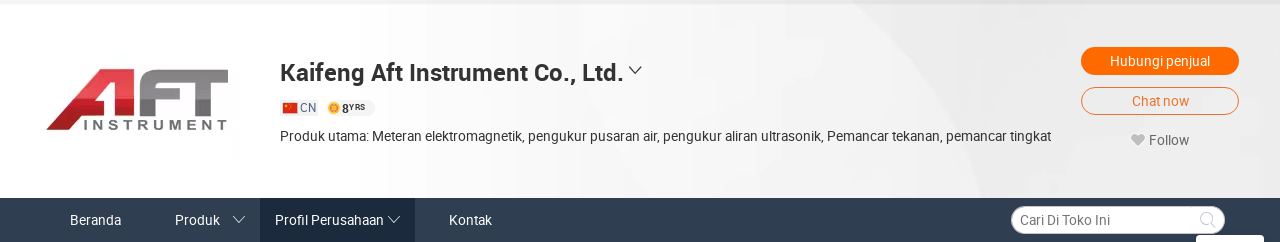What is the purpose of the search bar at the bottom of the interface?
Based on the content of the image, thoroughly explain and answer the question.

The search bar is provided at the bottom of the interface, inviting visitors to explore more products within the store, making it easier for users to find what they are looking for.